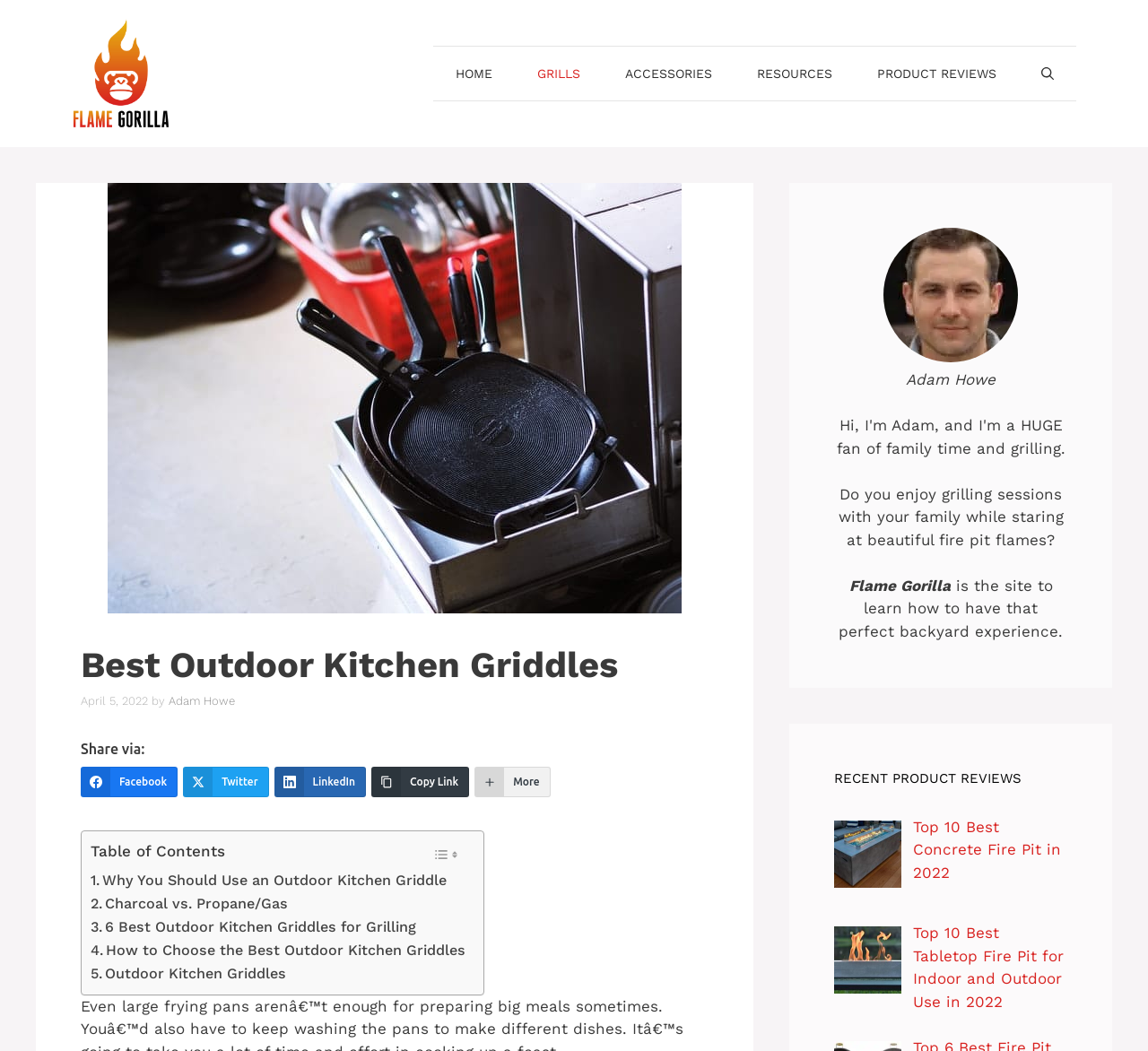How many links are in the navigation menu?
Look at the image and answer the question using a single word or phrase.

6